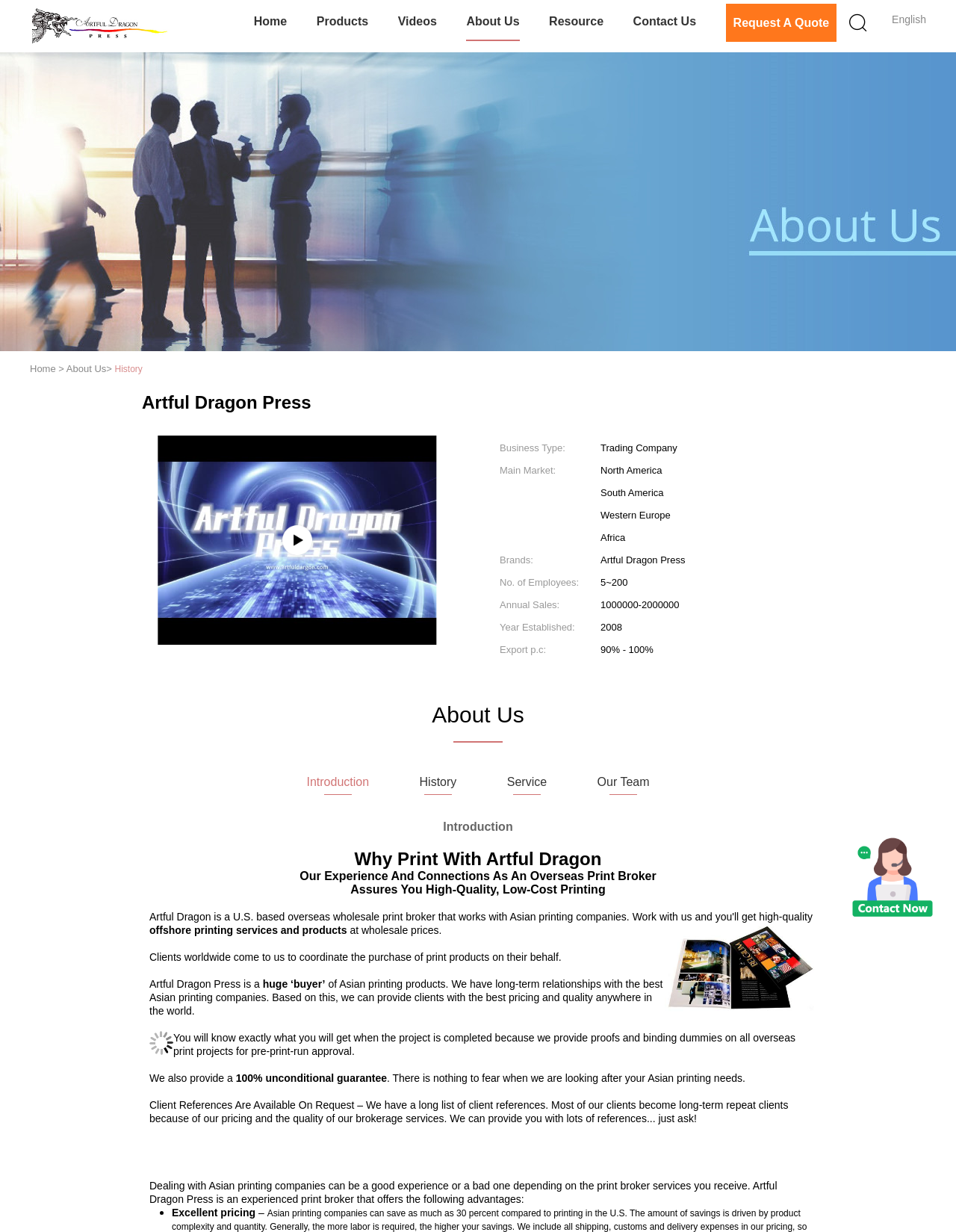Show the bounding box coordinates for the element that needs to be clicked to execute the following instruction: "Click the 'Send Message' button". Provide the coordinates in the form of four float numbers between 0 and 1, i.e., [left, top, right, bottom].

[0.891, 0.679, 0.977, 0.745]